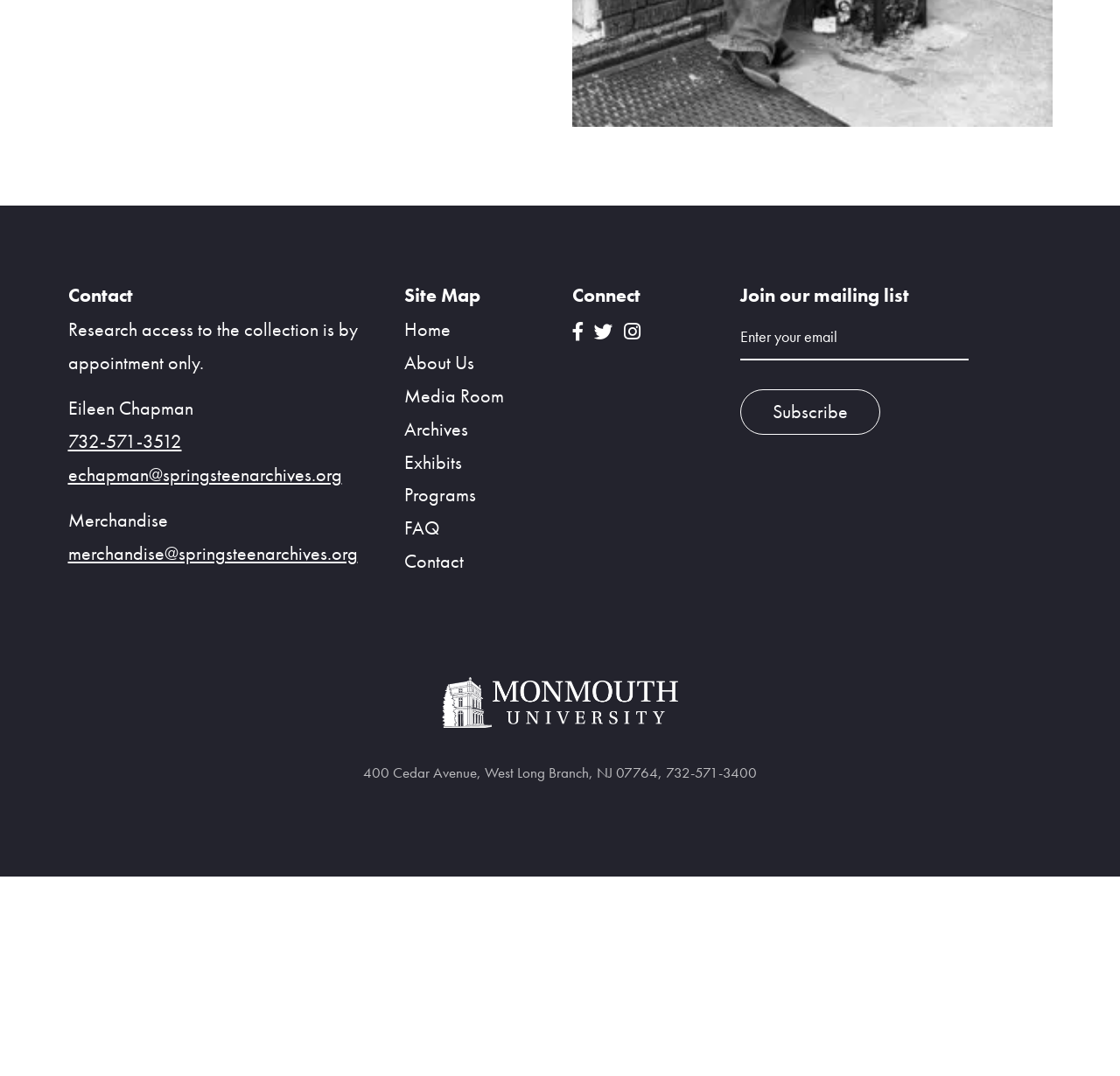Locate the bounding box coordinates of the region to be clicked to comply with the following instruction: "Visit the Media Room". The coordinates must be four float numbers between 0 and 1, in the form [left, top, right, bottom].

[0.401, 0.512, 0.5, 0.537]